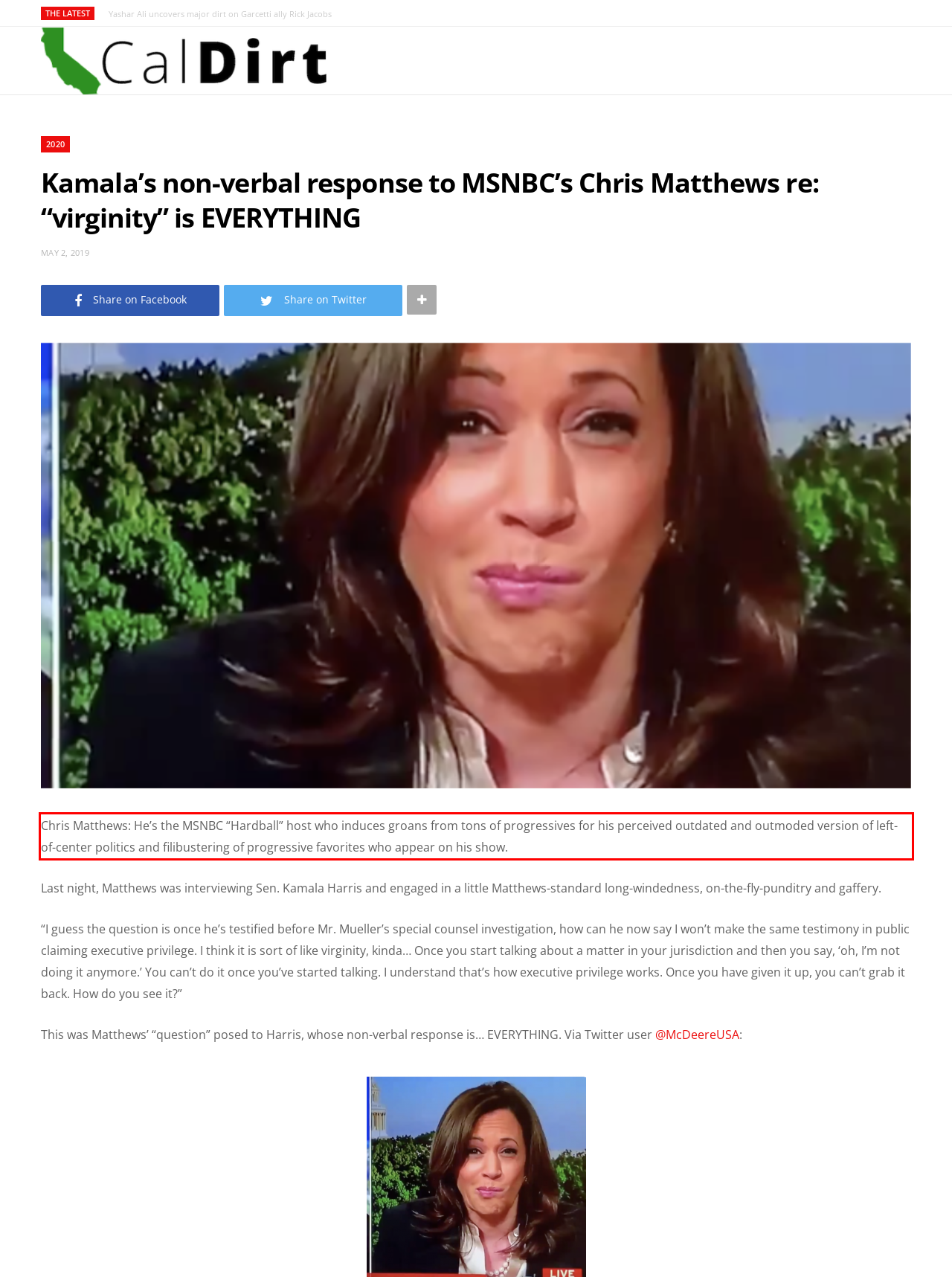You are provided with a screenshot of a webpage featuring a red rectangle bounding box. Extract the text content within this red bounding box using OCR.

Chris Matthews: He’s the MSNBC “Hardball” host who induces groans from tons of progressives for his perceived outdated and outmoded version of left-of-center politics and filibustering of progressive favorites who appear on his show.